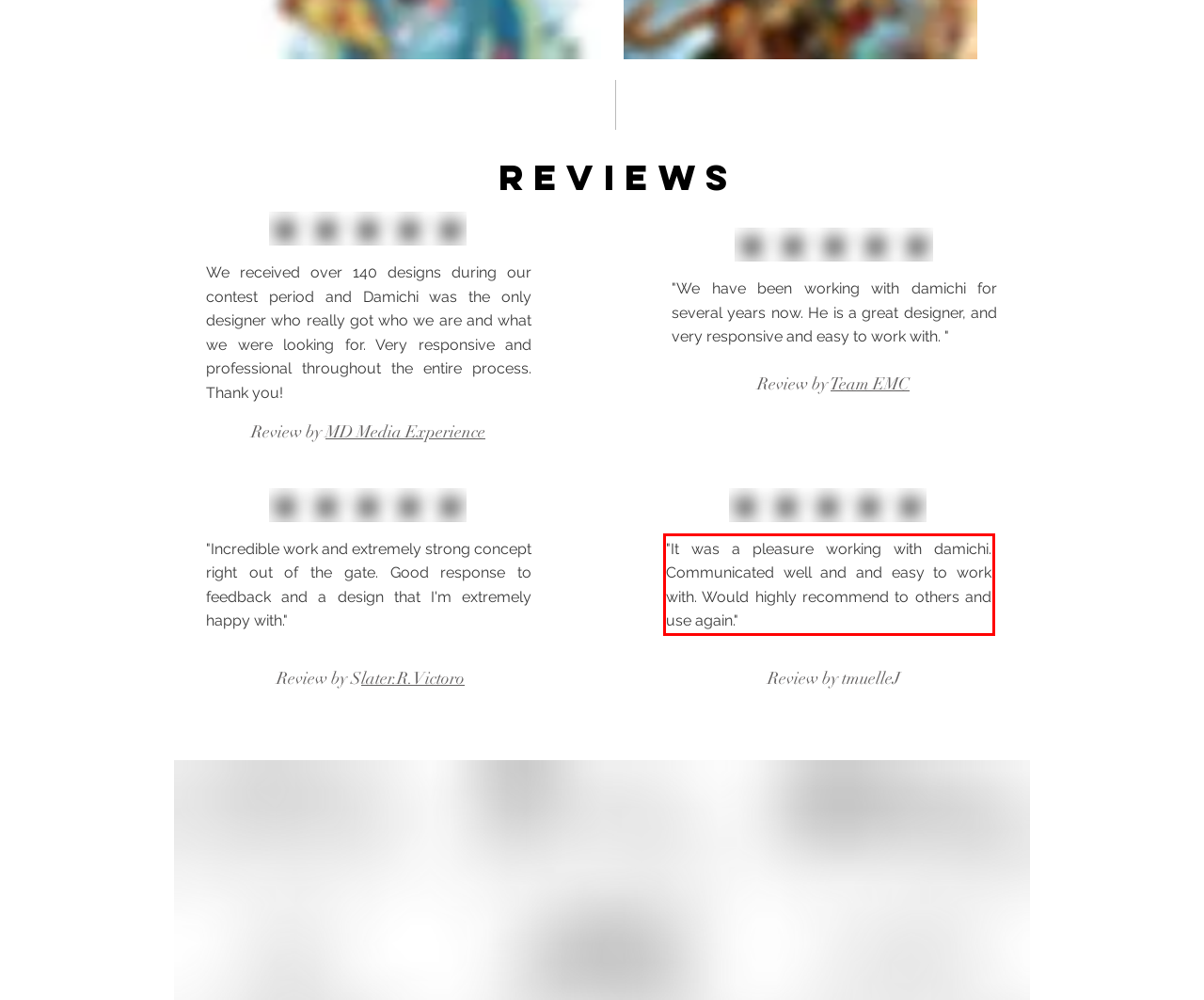Please perform OCR on the text content within the red bounding box that is highlighted in the provided webpage screenshot.

"It was a pleasure working with damichi. Communicated well and and easy to work with. Would highly recommend to others and use again."